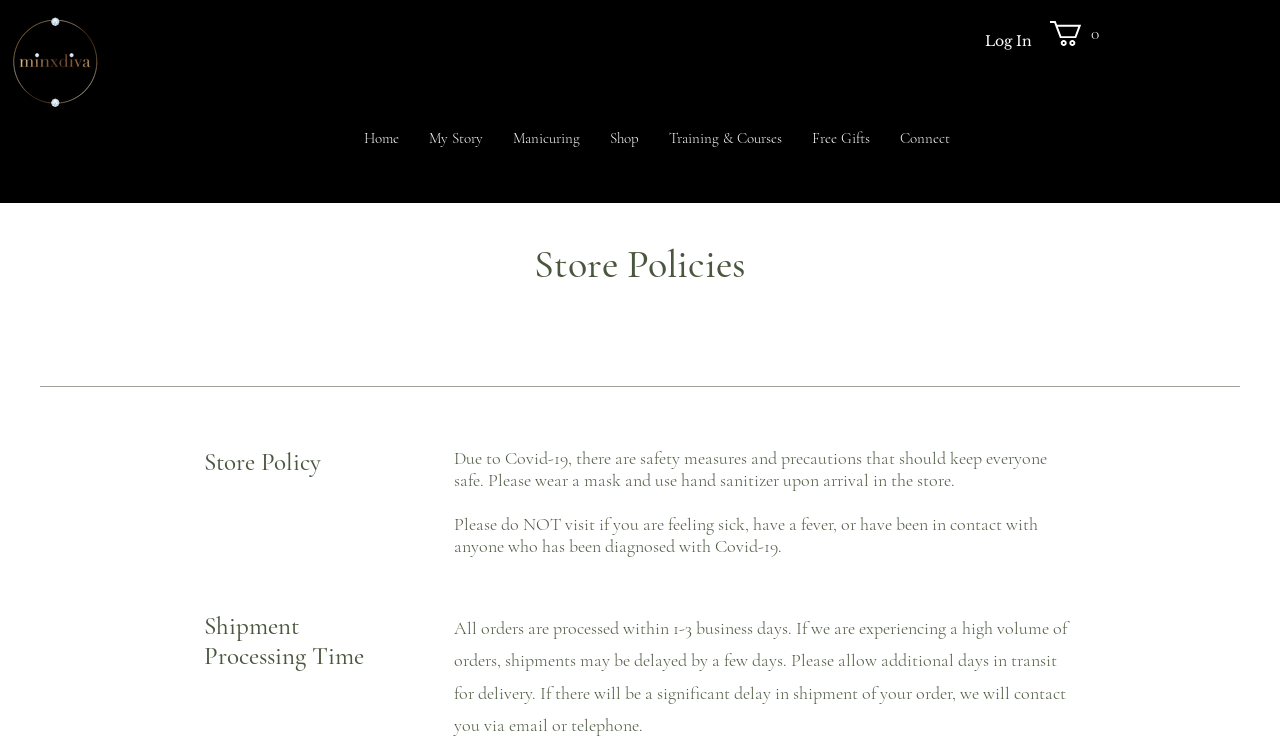Using the information in the image, give a comprehensive answer to the question: 
How long does it take to process orders?

The shipment processing time is mentioned in the store policy, which states that all orders are processed within 1-3 business days, although there might be delays during high volume periods.